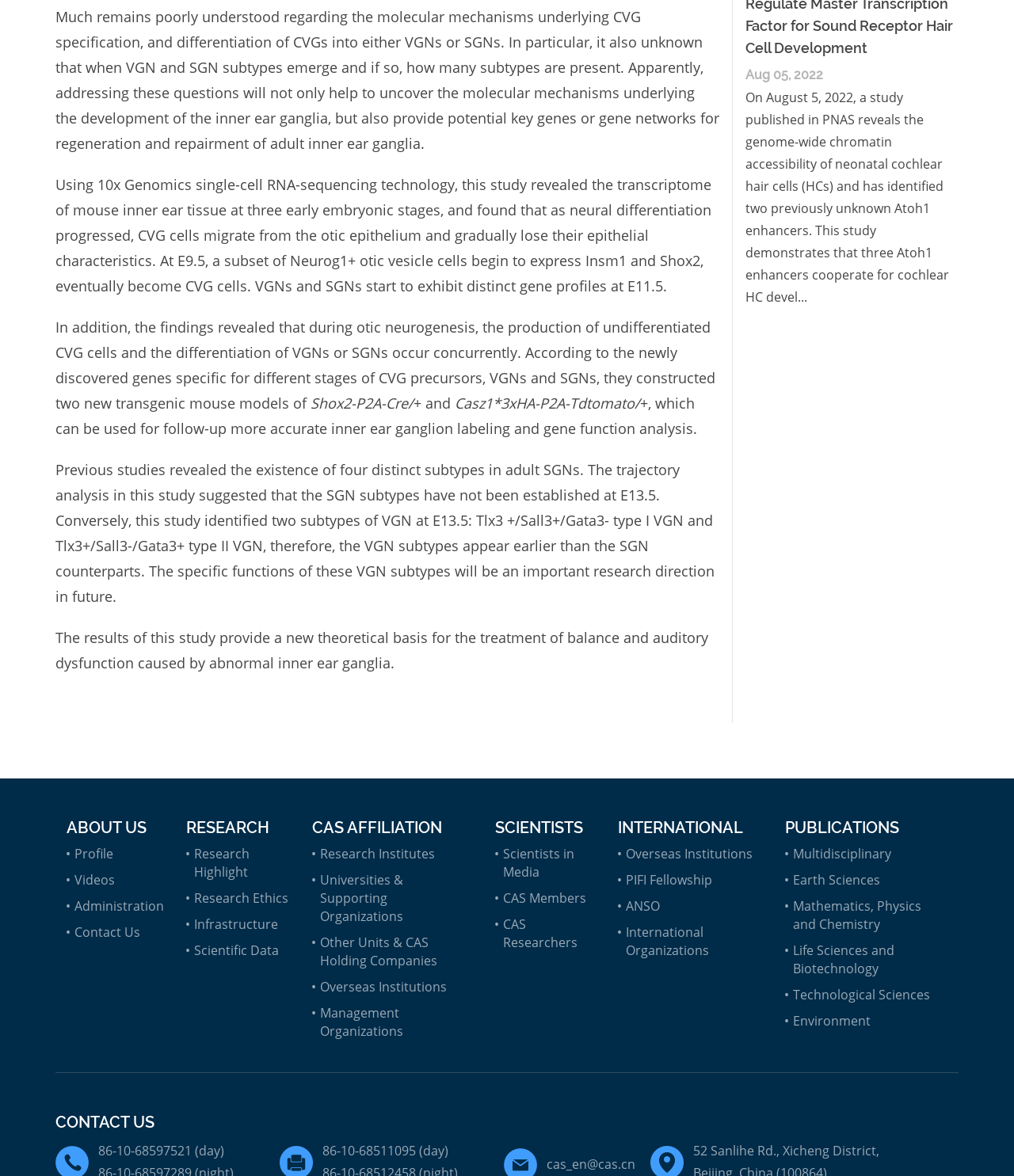Please specify the coordinates of the bounding box for the element that should be clicked to carry out this instruction: "Click ABOUT US". The coordinates must be four float numbers between 0 and 1, formatted as [left, top, right, bottom].

[0.066, 0.696, 0.162, 0.712]